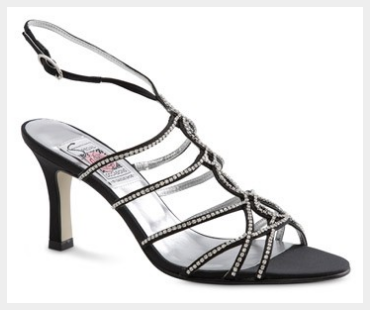Give an in-depth summary of the scene depicted in the image.

This image showcases a stylish high-heel sandal from the Special Occasions collection, featuring a striking black design adorned with intricate embellishments. The sandal boasts multiple straps that create an elegant visual pattern, enhancing both style and support. With a delicate ankle strap and a modestly curved stiletto heel, this piece is designed to offer a sophisticated touch to any dressy outfit. The sandal is perfect for special occasions, ensuring you not only look fabulous but also feel confident as you step out for a night filled with glamour and charm. Ideal for pairing with evening gowns or cocktail dresses, this footwear embodies the essence of chic elegance.